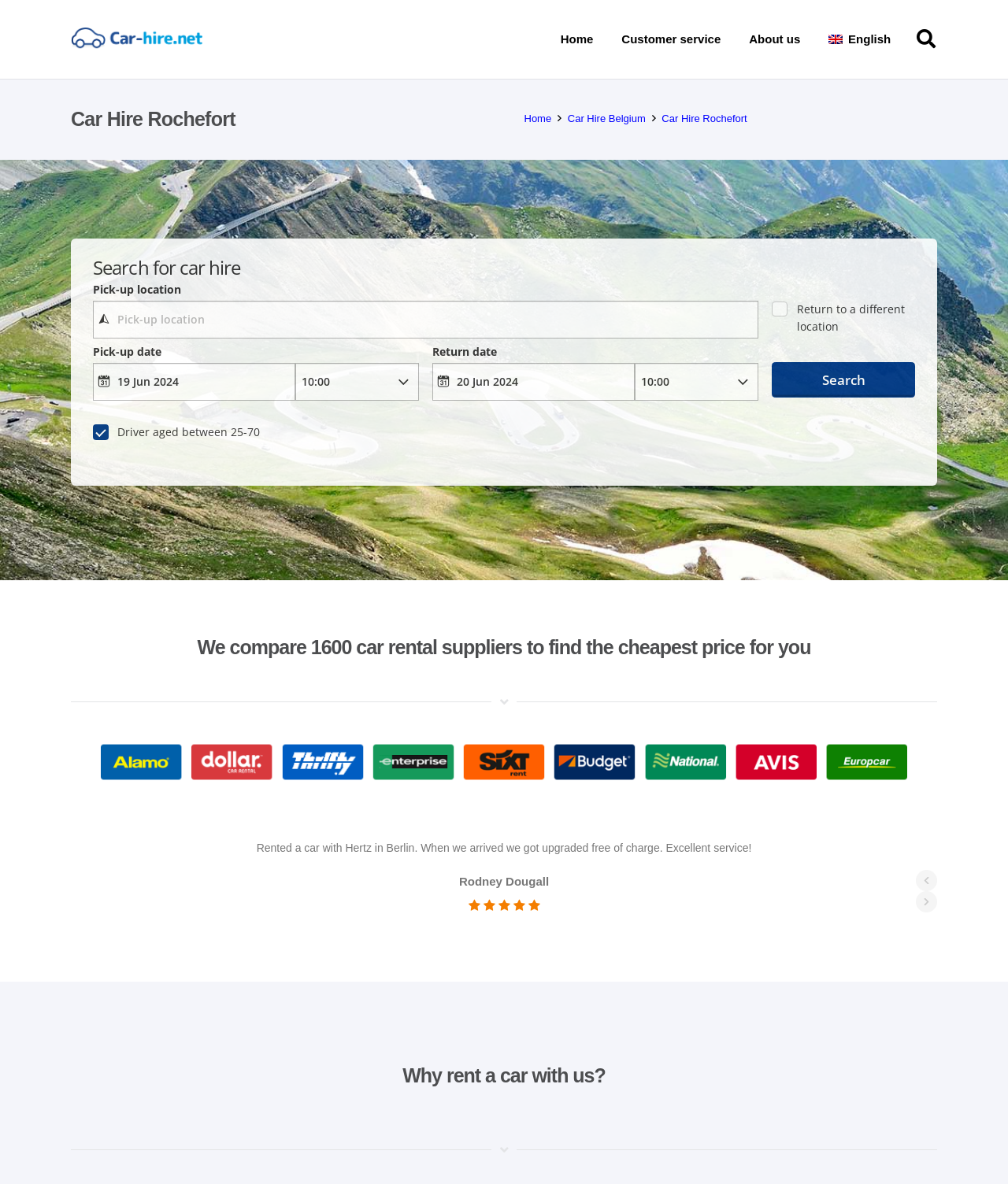What is the purpose of the 'Search' button?
Based on the visual information, provide a detailed and comprehensive answer.

The 'Search' button is located at the top right corner of the webpage and is also repeated at the bottom of the page. Its purpose is to initiate a search for car hire based on the user's input in the pick-up location, pick-up date, return date, and other fields.